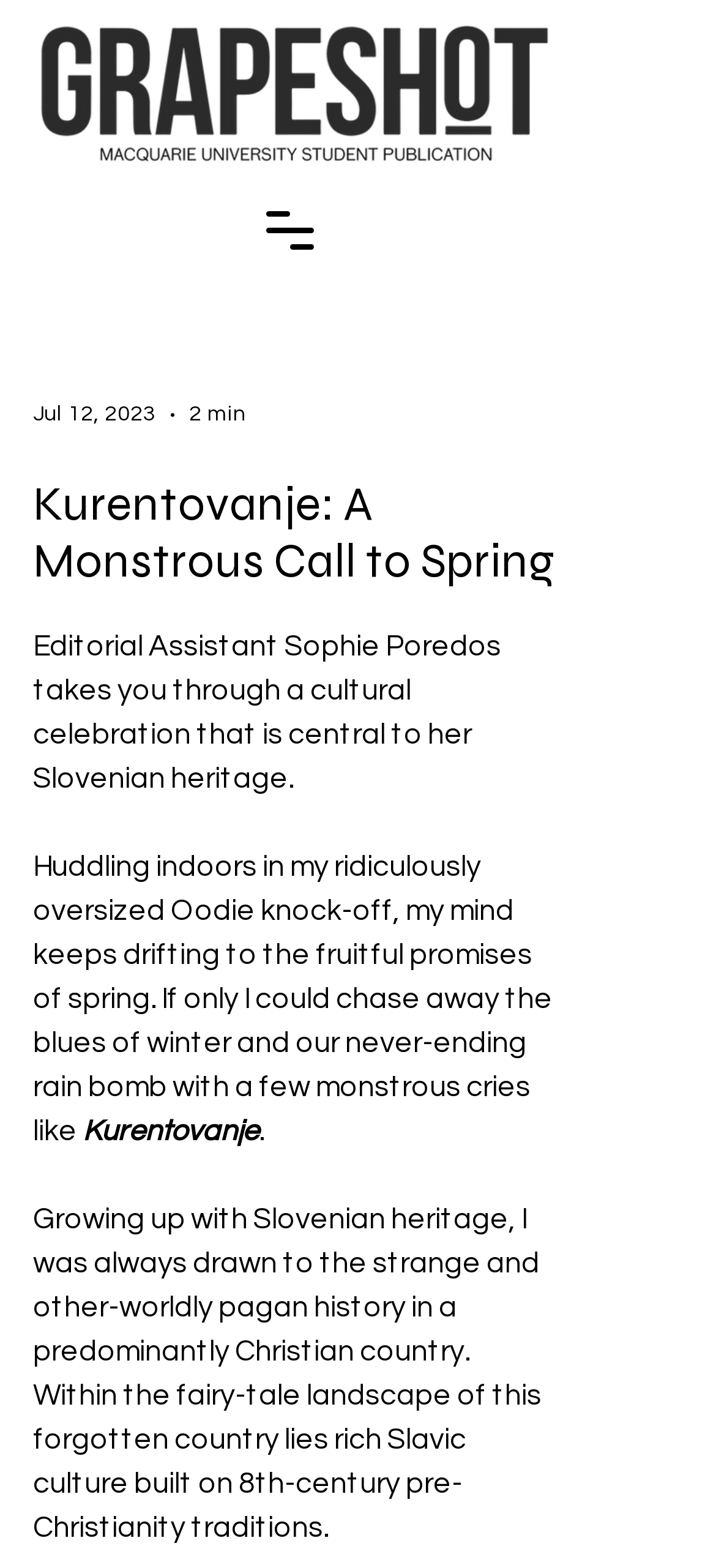Offer a meticulous description of the webpage's structure and content.

The webpage is about a cultural celebration called Kurentovanje, which is central to Slovenian heritage. At the top left of the page, there is a logo image of Grapeshot, accompanied by the date "Jul 12, 2023" and a duration of "2 min" to the right. Below the logo, there is a heading that reads "Kurentovanje: A Monstrous Call to Spring". 

Underneath the heading, there is a brief introduction written by Editorial Assistant Sophie Poredos, where she shares her personal experience and connection to the cultural celebration. The text is divided into three paragraphs, with the first paragraph describing her longing for spring, the second paragraph mentioning the celebration's name "Kurentovanje", and the third paragraph delving into her upbringing with Slovenian heritage and the rich Slavic culture behind the celebration.

On the top right of the page, there is a button to open a navigation menu.